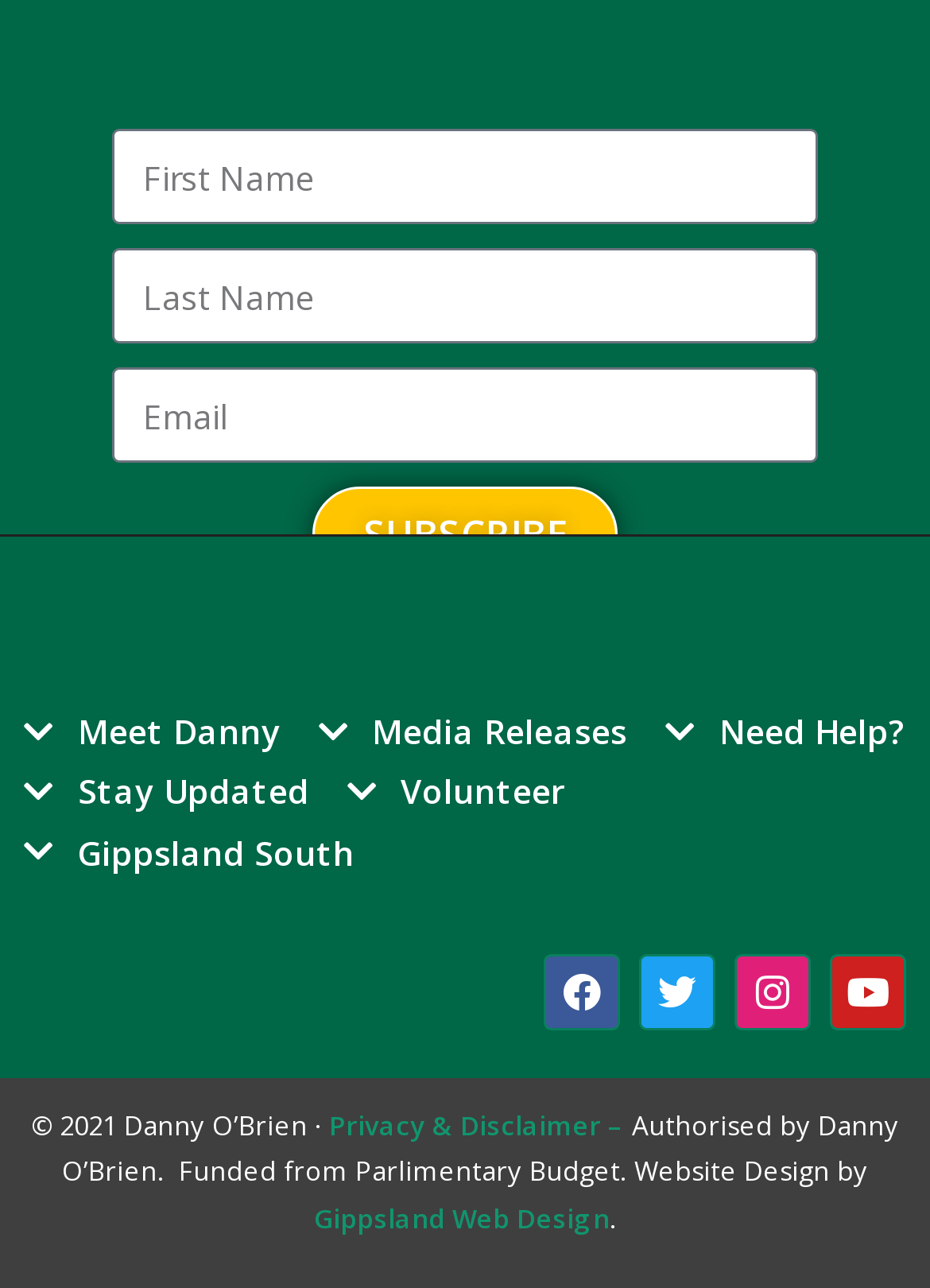What is the region mentioned on the webpage?
Please provide a comprehensive answer based on the visual information in the image.

I found the region 'Gippsland South' mentioned as a link on the webpage, which suggests that it is a relevant location for the content or purpose of the webpage.